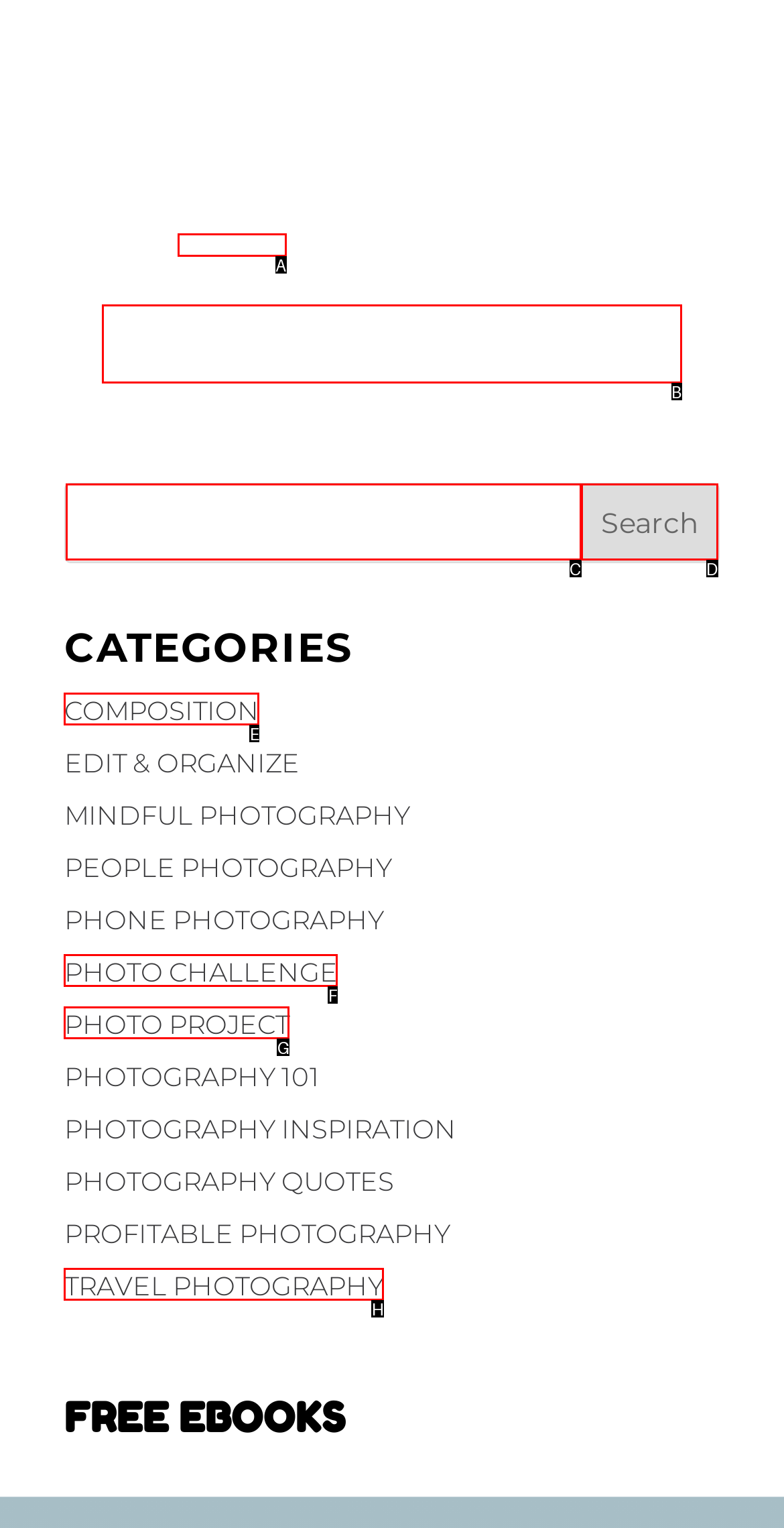Indicate the HTML element that should be clicked to perform the task: Visit Photowhoa's website Reply with the letter corresponding to the chosen option.

A